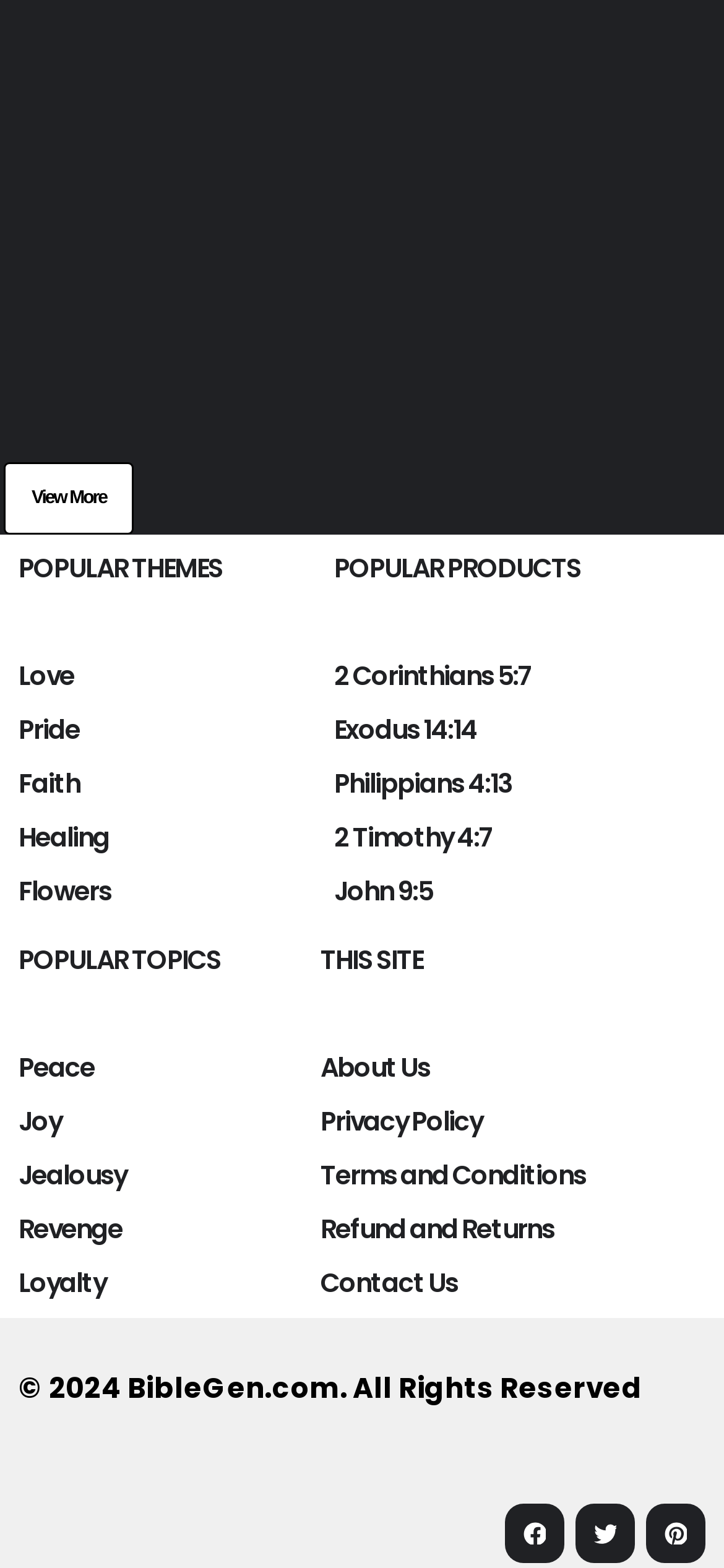Given the element description: "parent_node: MENU", predict the bounding box coordinates of this UI element. The coordinates must be four float numbers between 0 and 1, given as [left, top, right, bottom].

None